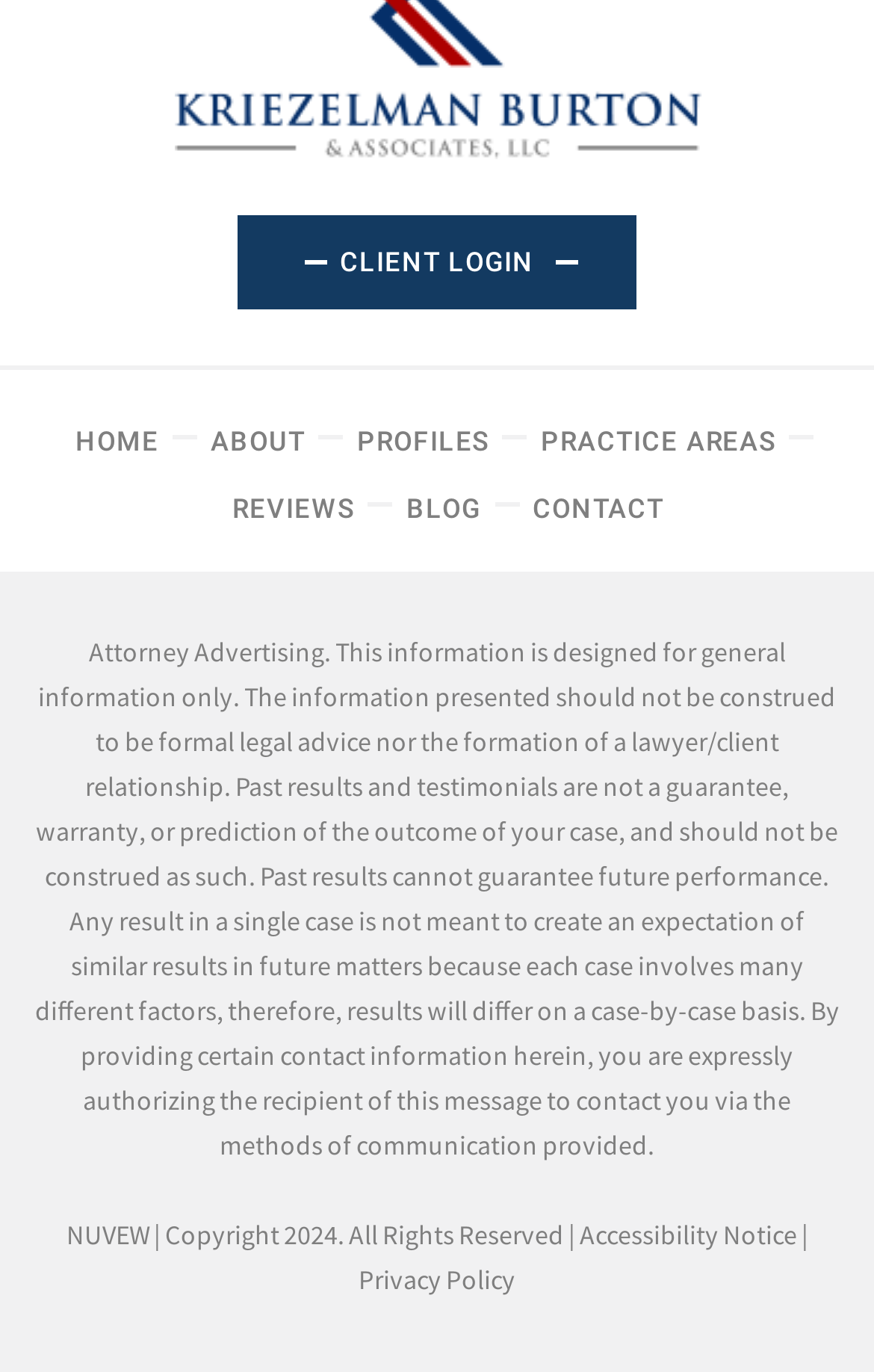Identify the bounding box coordinates necessary to click and complete the given instruction: "go to home page".

[0.086, 0.311, 0.182, 0.334]